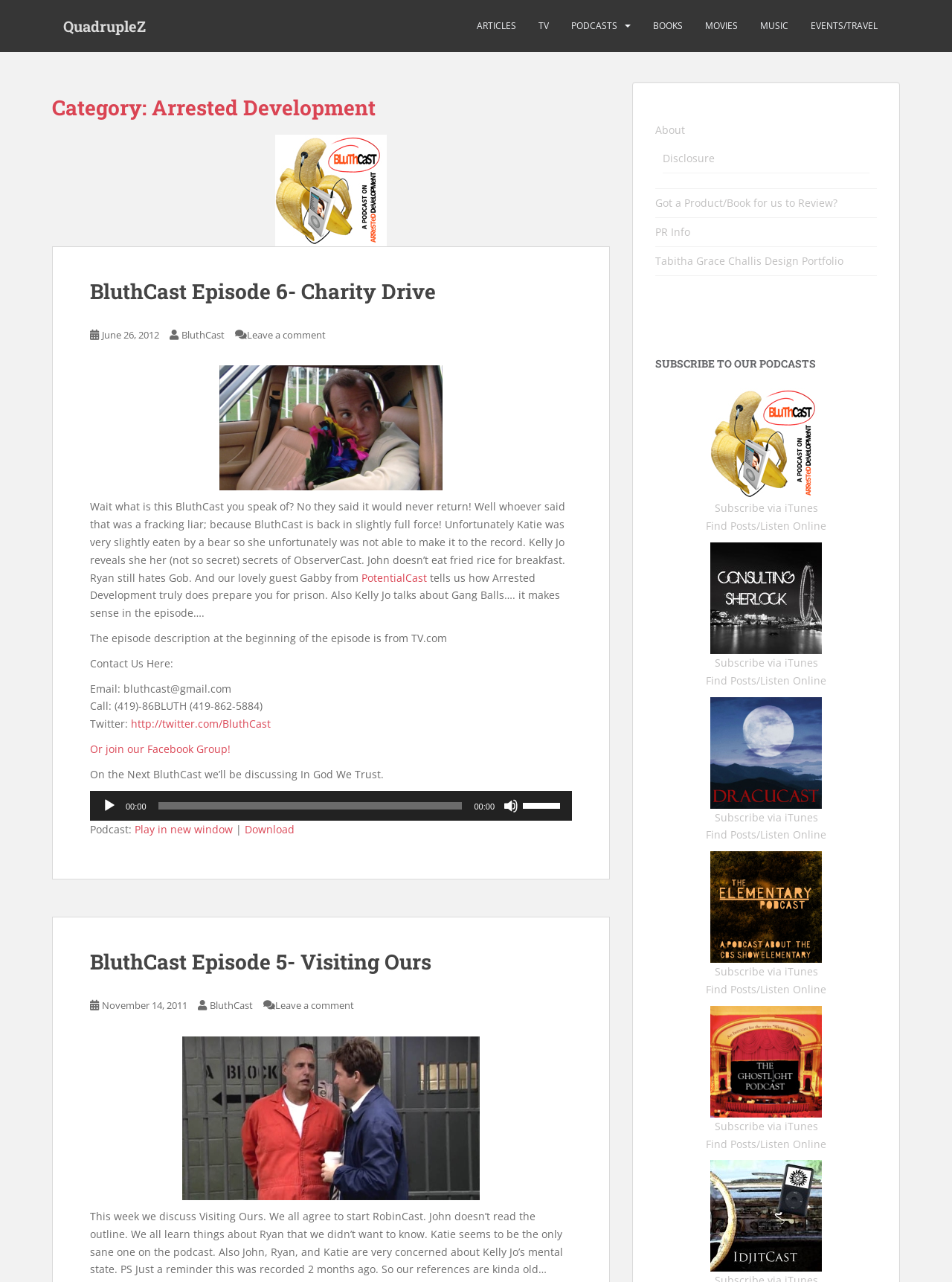How can users contact the podcast creators?
Refer to the image and provide a thorough answer to the question.

The contact information is provided in the section 'Contact Us Here:' which includes an email address, a phone number, and a Twitter handle.